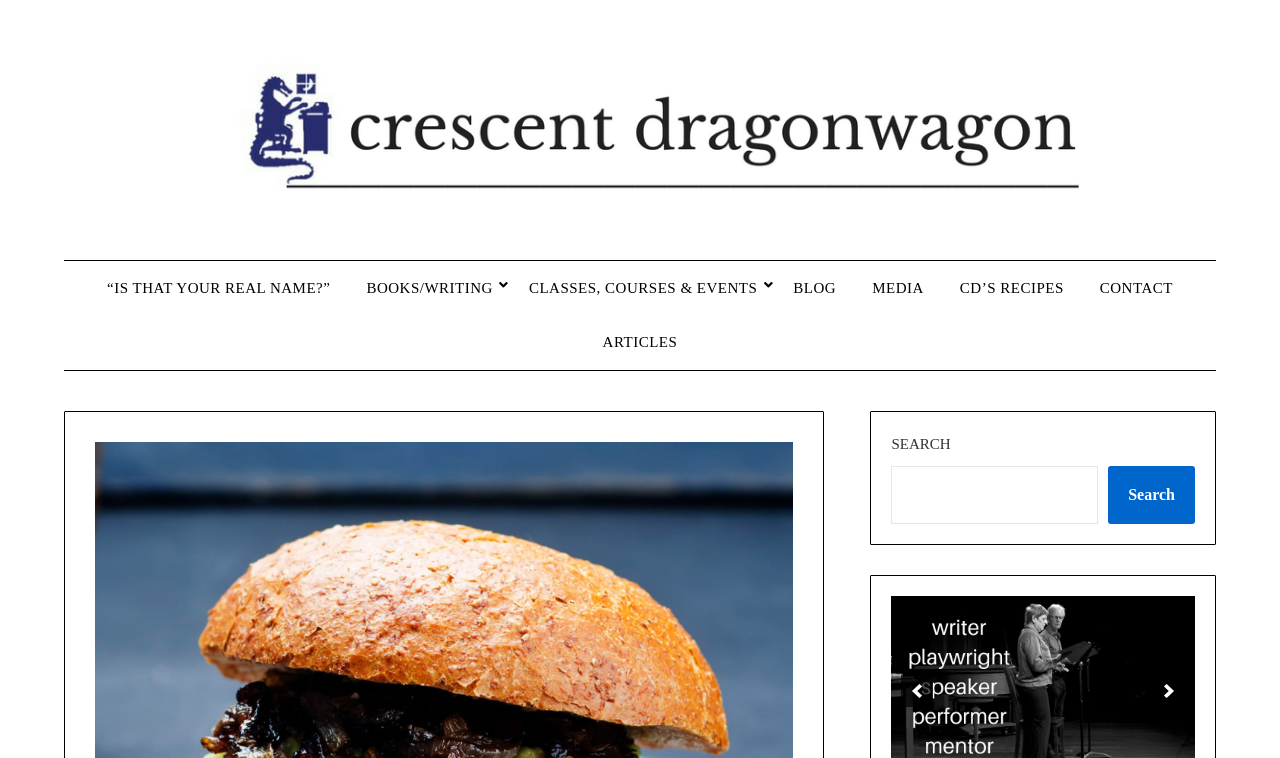Provide a one-word or brief phrase answer to the question:
How many pagination links are there?

2